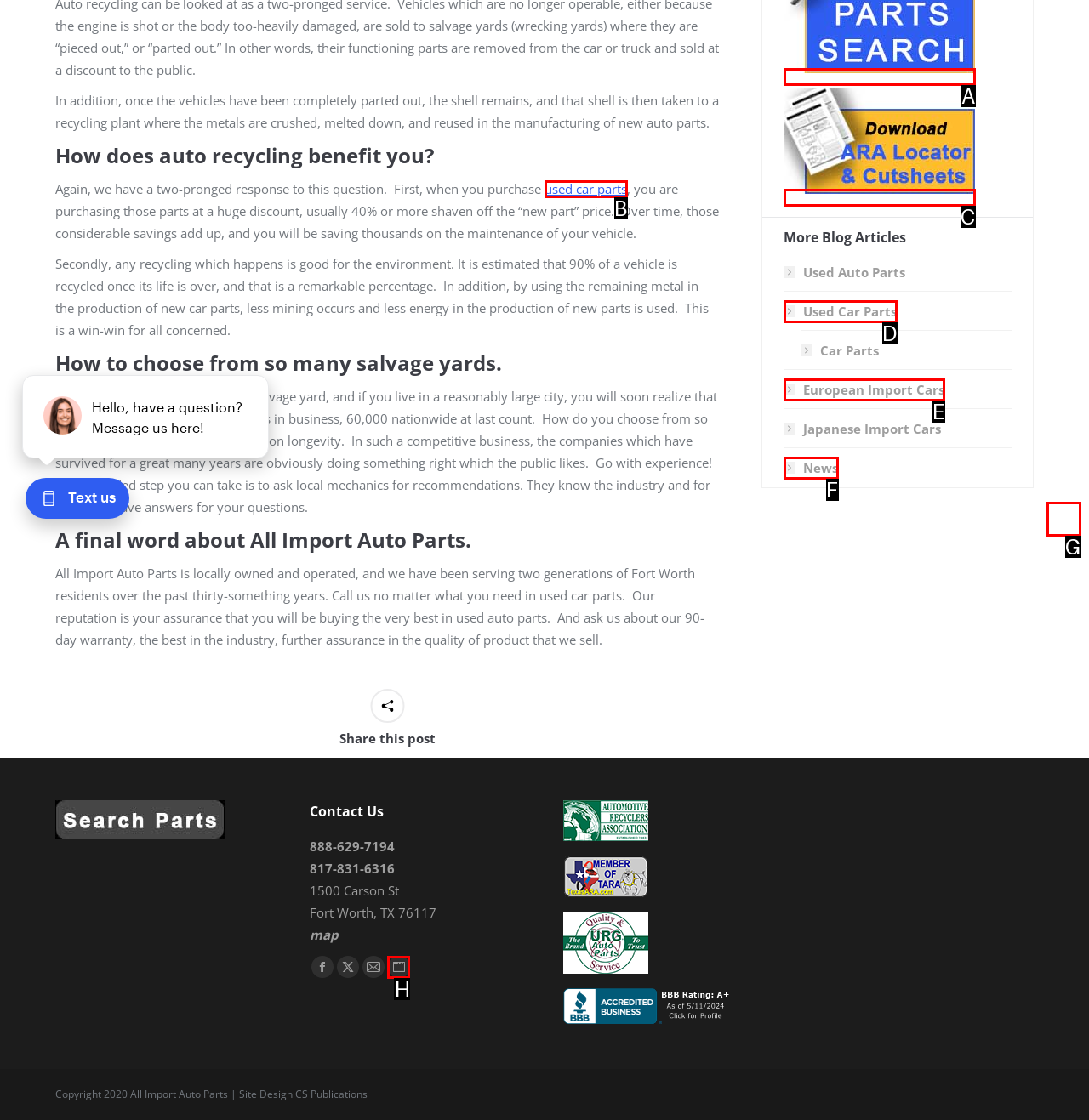Find the HTML element that matches the description: used car parts. Answer using the letter of the best match from the available choices.

B